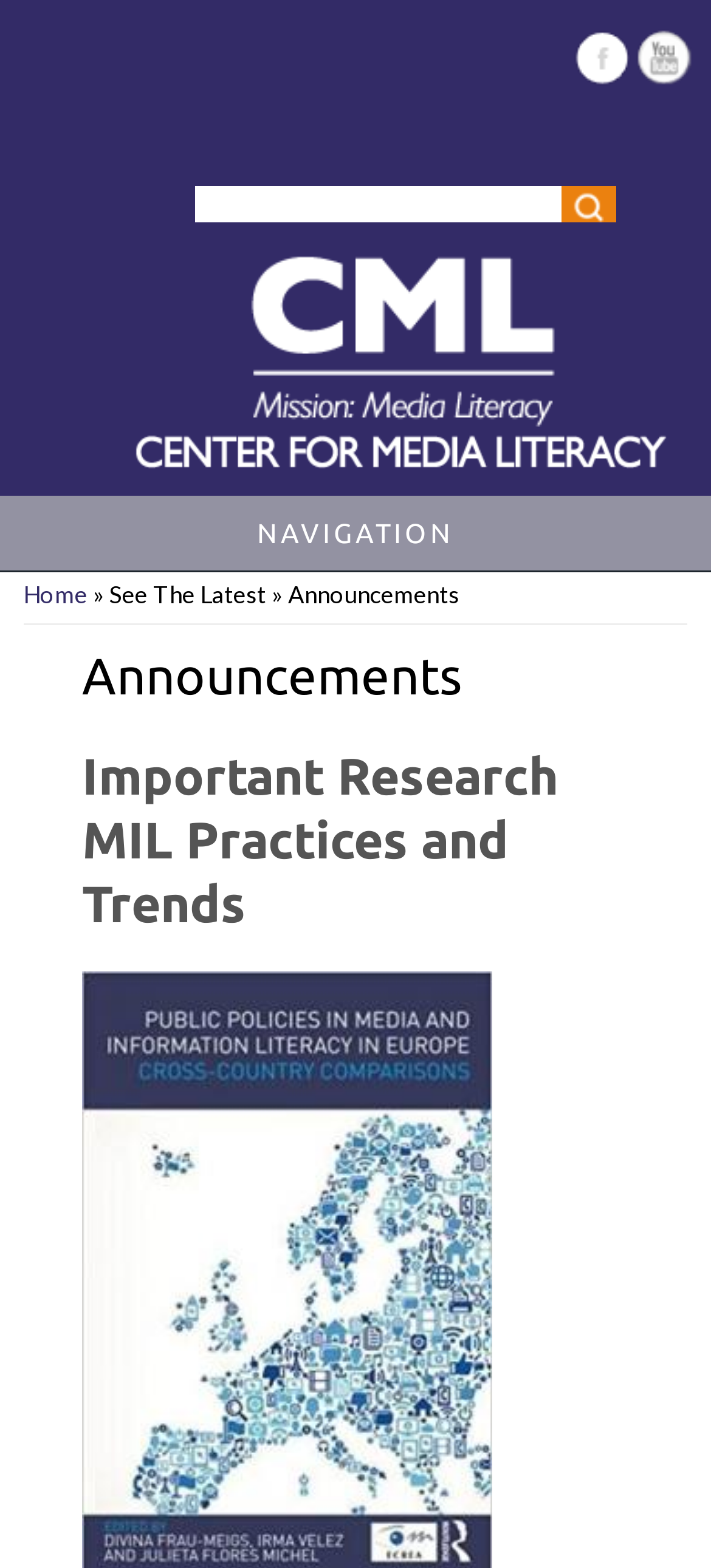Locate the bounding box coordinates of the clickable element to fulfill the following instruction: "View Home page". Provide the coordinates as four float numbers between 0 and 1 in the format [left, top, right, bottom].

[0.347, 0.258, 0.781, 0.277]